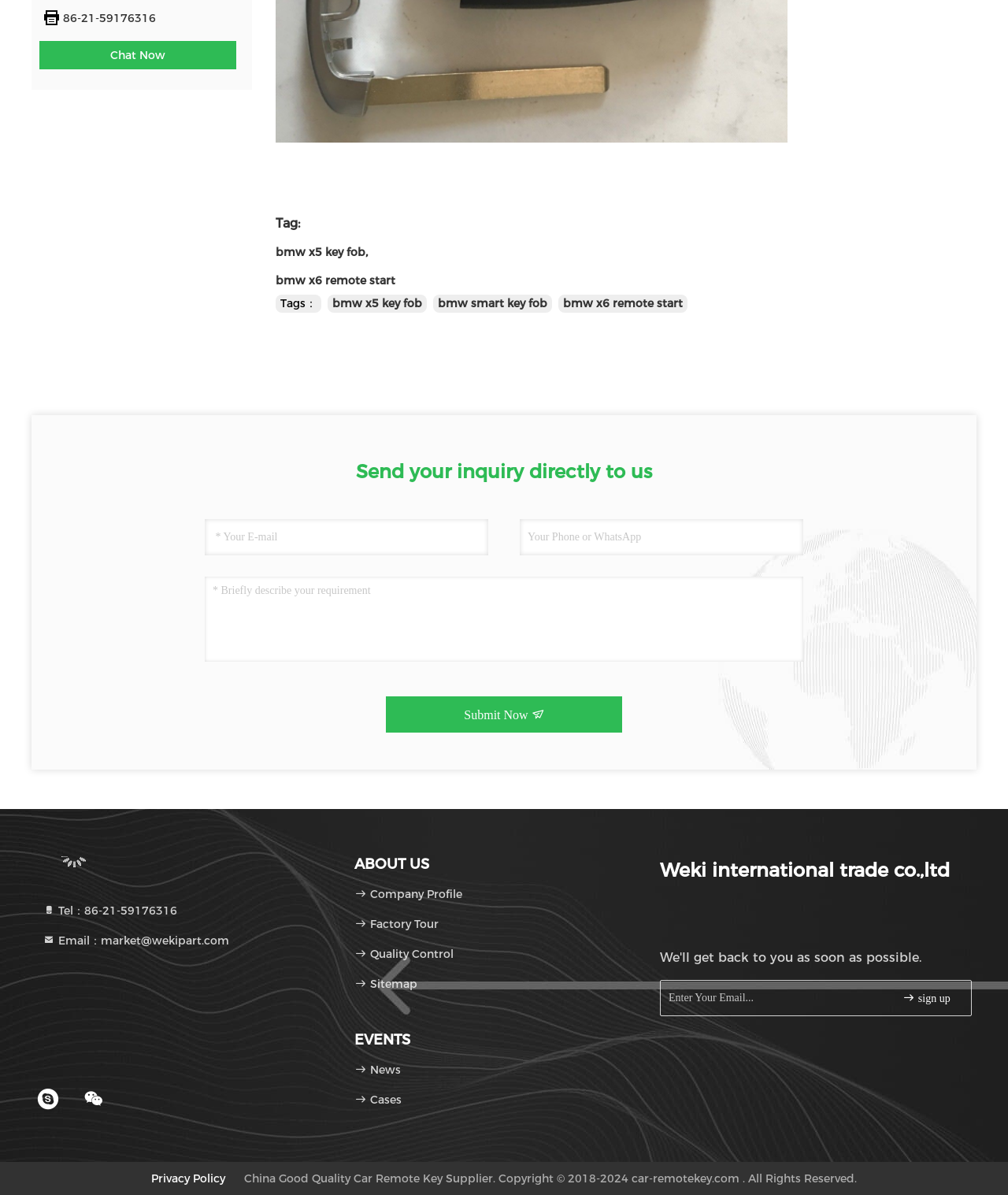Provide a one-word or short-phrase response to the question:
What is the purpose of the textboxes?

To send inquiry